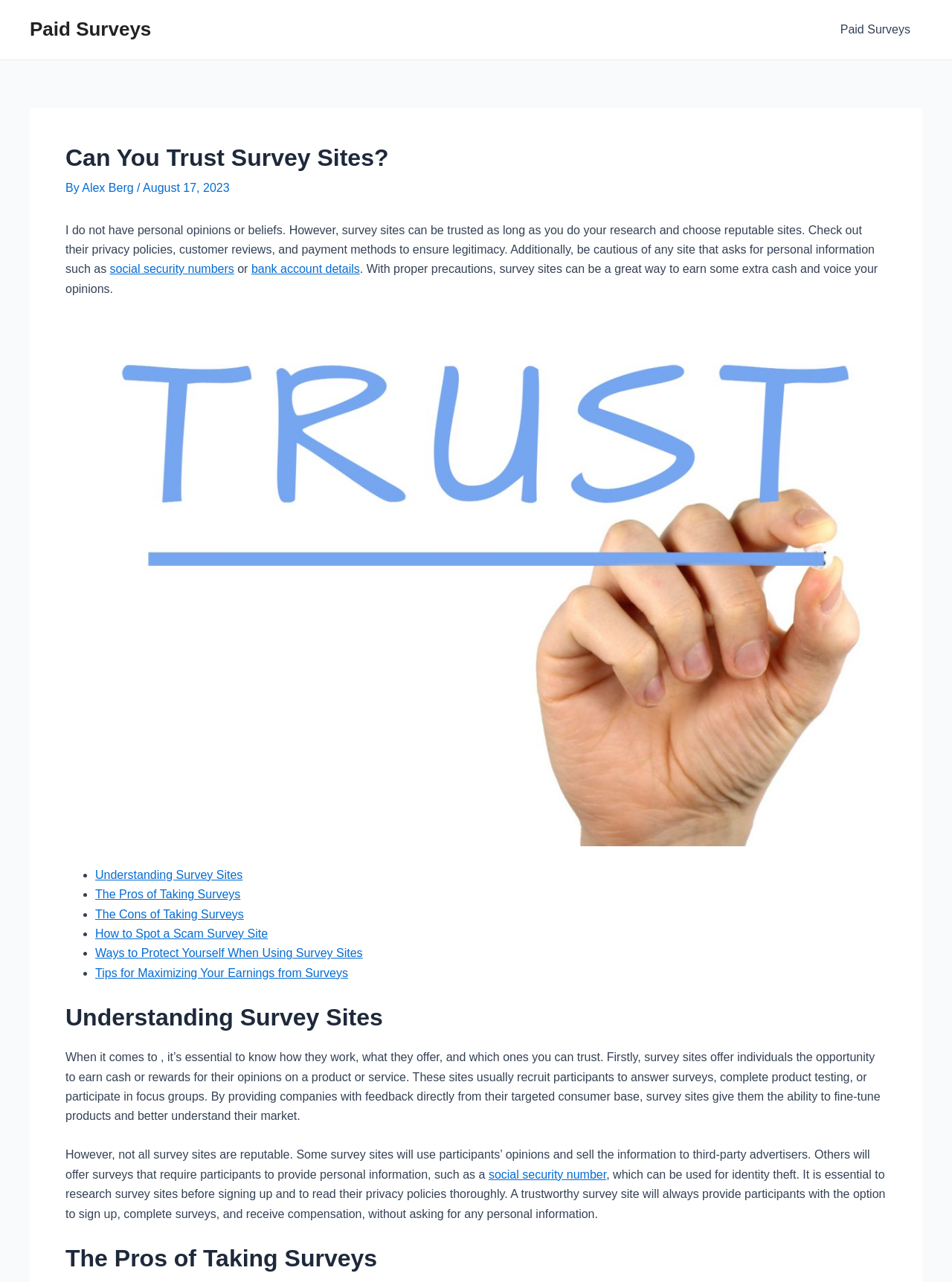Respond to the following question using a concise word or phrase: 
What is the topic of the first section?

Understanding Survey Sites